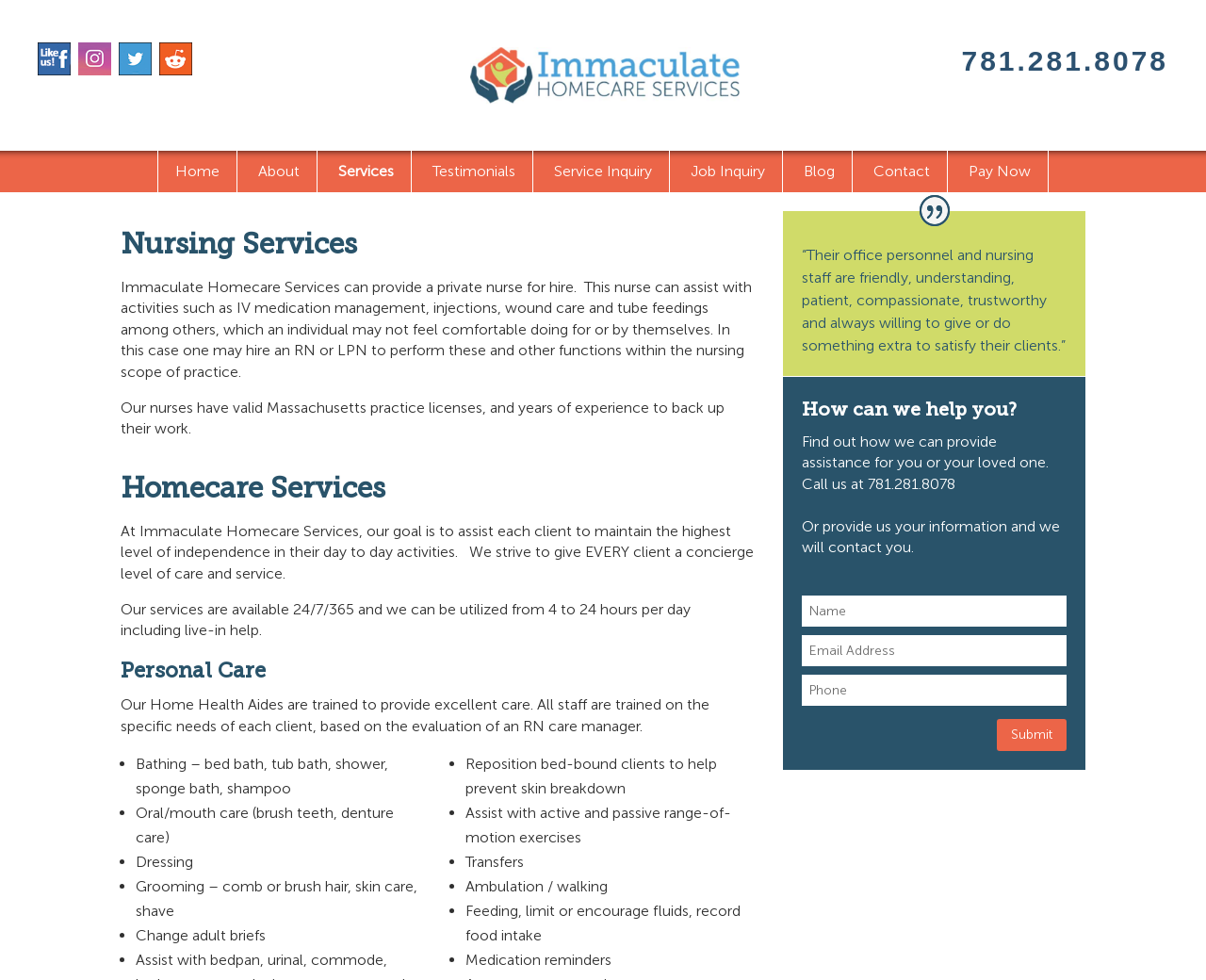Please give the bounding box coordinates of the area that should be clicked to fulfill the following instruction: "Call the phone number". The coordinates should be in the format of four float numbers from 0 to 1, i.e., [left, top, right, bottom].

[0.797, 0.014, 0.969, 0.087]